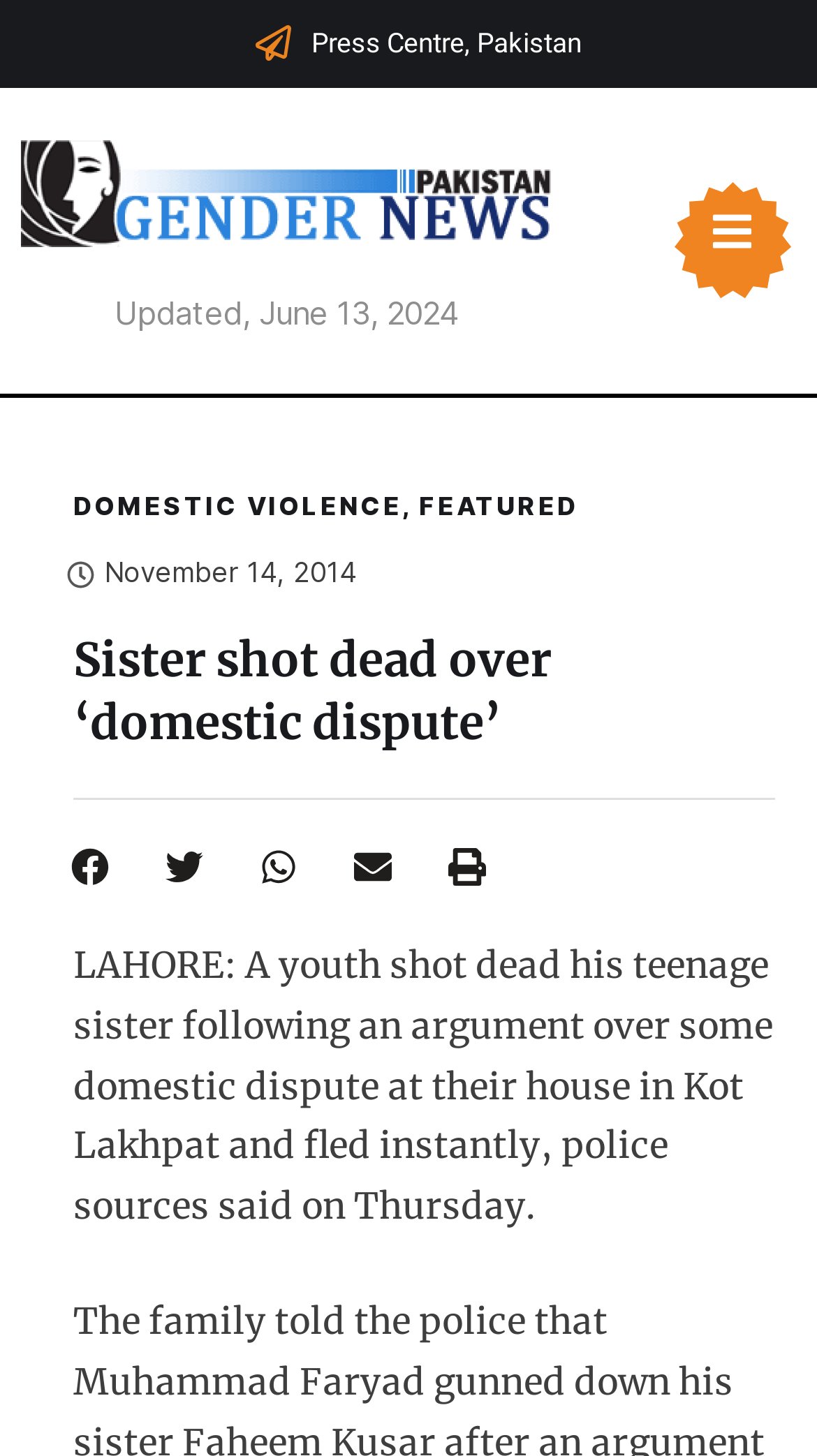What is the location of the incident?
Utilize the image to construct a detailed and well-explained answer.

The location of the incident can be found in the article text, which states 'LAHORE: A youth shot dead his teenage sister following an argument over some domestic dispute at their house in Kot Lakhpat and fled instantly, police sources said on Thursday.'